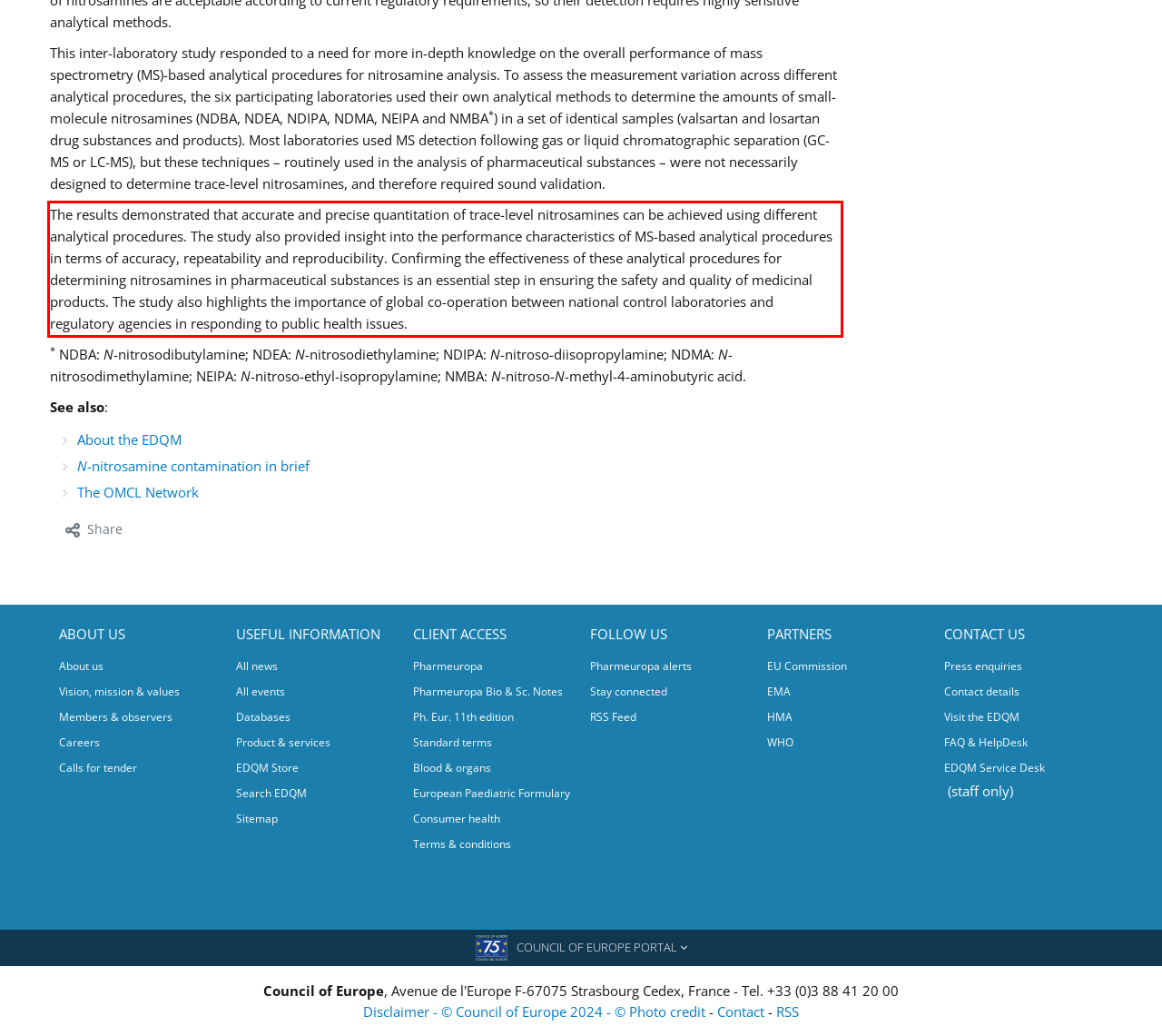Using the provided screenshot of a webpage, recognize the text inside the red rectangle bounding box by performing OCR.

The results demonstrated that accurate and precise quantitation of trace-level nitrosamines can be achieved using different analytical procedures. The study also provided insight into the performance characteristics of MS-based analytical procedures in terms of accuracy, repeatability and reproducibility. Confirming the effectiveness of these analytical procedures for determining nitrosamines in pharmaceutical substances is an essential step in ensuring the safety and quality of medicinal products. The study also highlights the importance of global co-operation between national control laboratories and regulatory agencies in responding to public health issues.